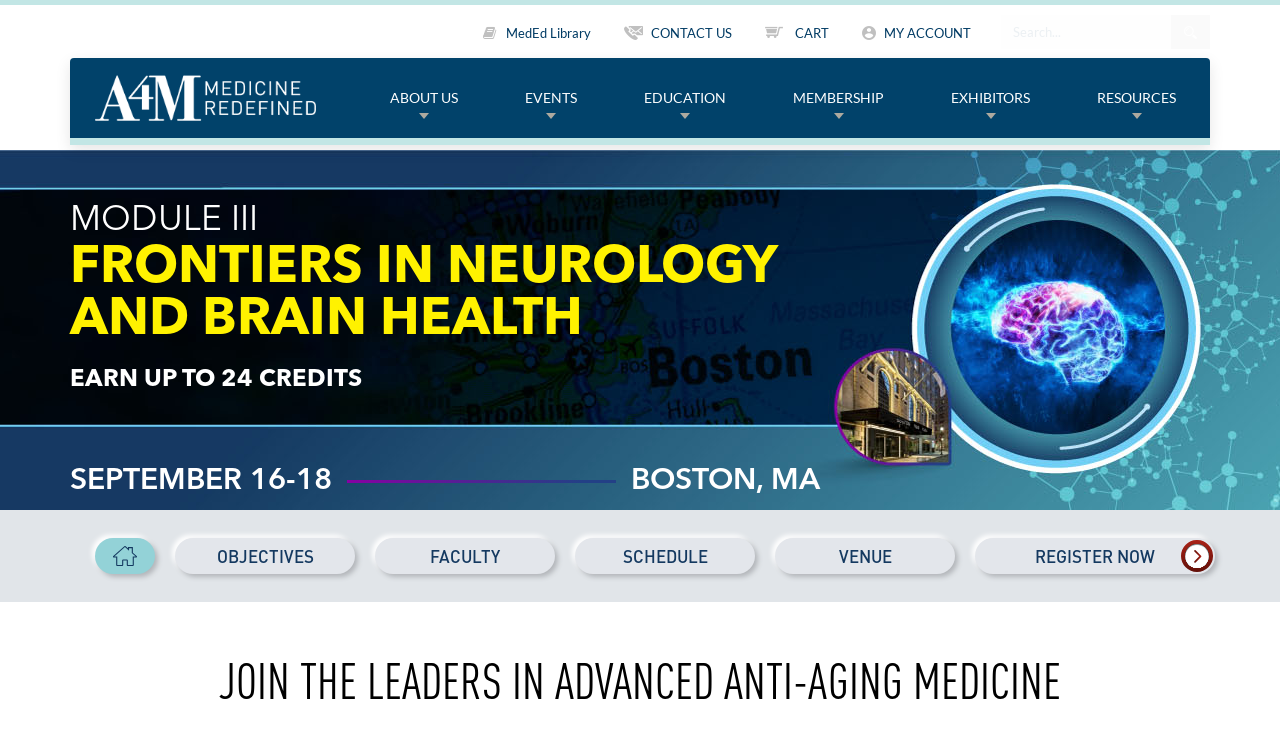Locate the bounding box coordinates of the element that should be clicked to fulfill the instruction: "contact us".

[0.485, 0.029, 0.572, 0.058]